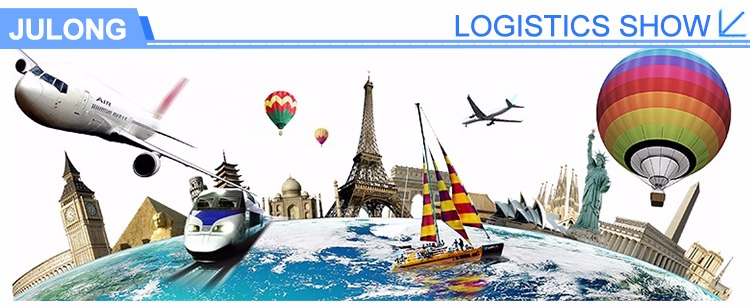Explain the image in detail, mentioning the main subjects and background elements.

The image captures a vibrant collage representing global logistics and transportation themes, with an emphasis on the interconnectedness of various modes of travel. Featured prominently are an airplane soaring above the ground, a high-speed train, and a majestic sailboat, all set against a backdrop of famous landmarks like the Eiffel Tower, the Statue of Liberty, and the Big Ben. Hot air balloons add a whimsical touch, rising above this dynamic scene, which is encircled by a globe suggesting worldwide reach. The title "JULONG LOGISTICS SHOW" is displayed prominently at the top, reinforcing the theme of international logistics and showcasing the artistic blend of transportation and travel imagery. This visual composition reflects the broad spectrum of logistics services and their significance in connecting different cultures and markets across the world.